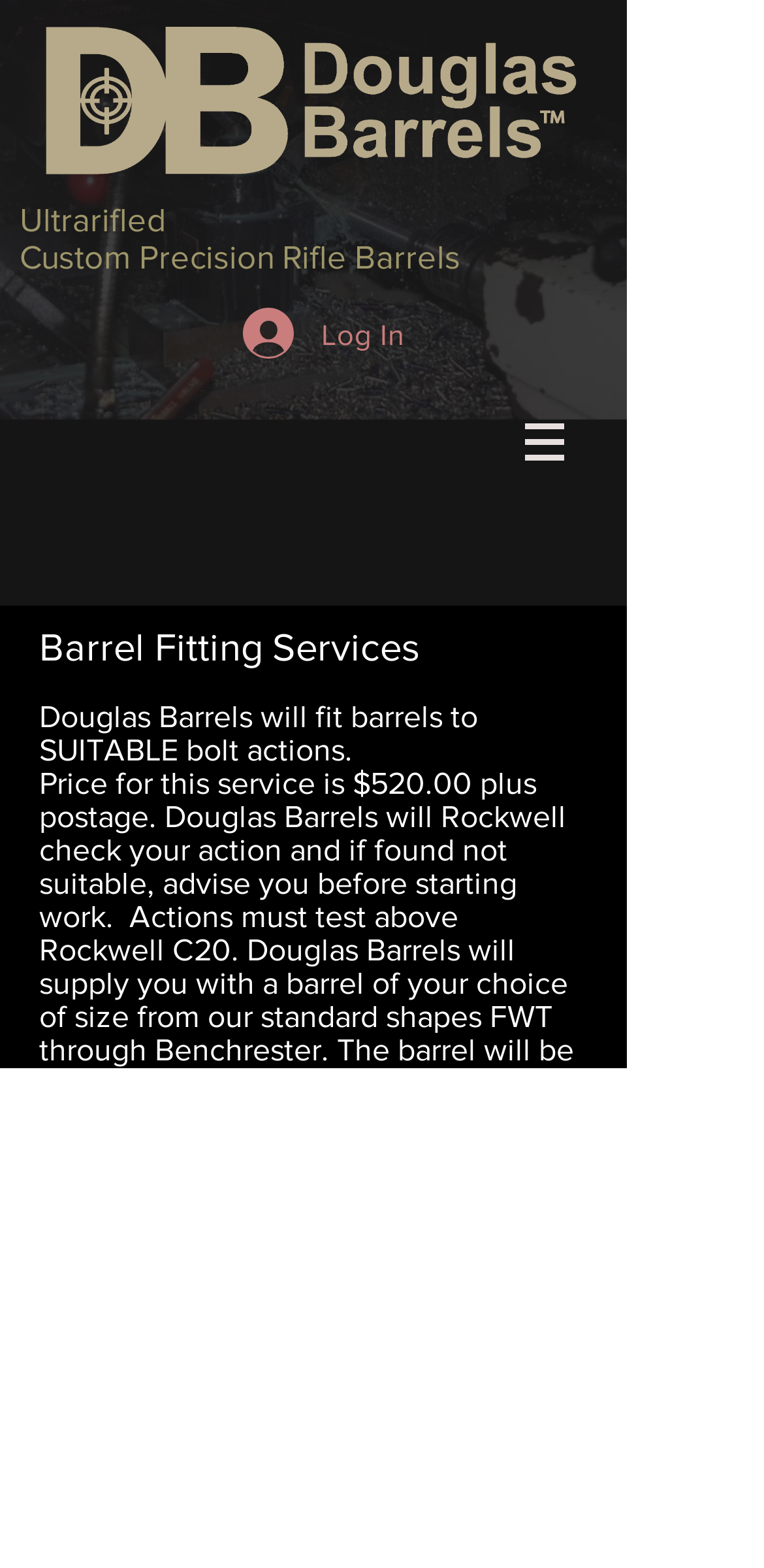Based on the image, provide a detailed response to the question:
What is the minimum Rockwell hardness required for actions?

The minimum Rockwell hardness required for actions can be found in the text 'Actions must test above Rockwell C20.' which is located in the middle of the webpage.